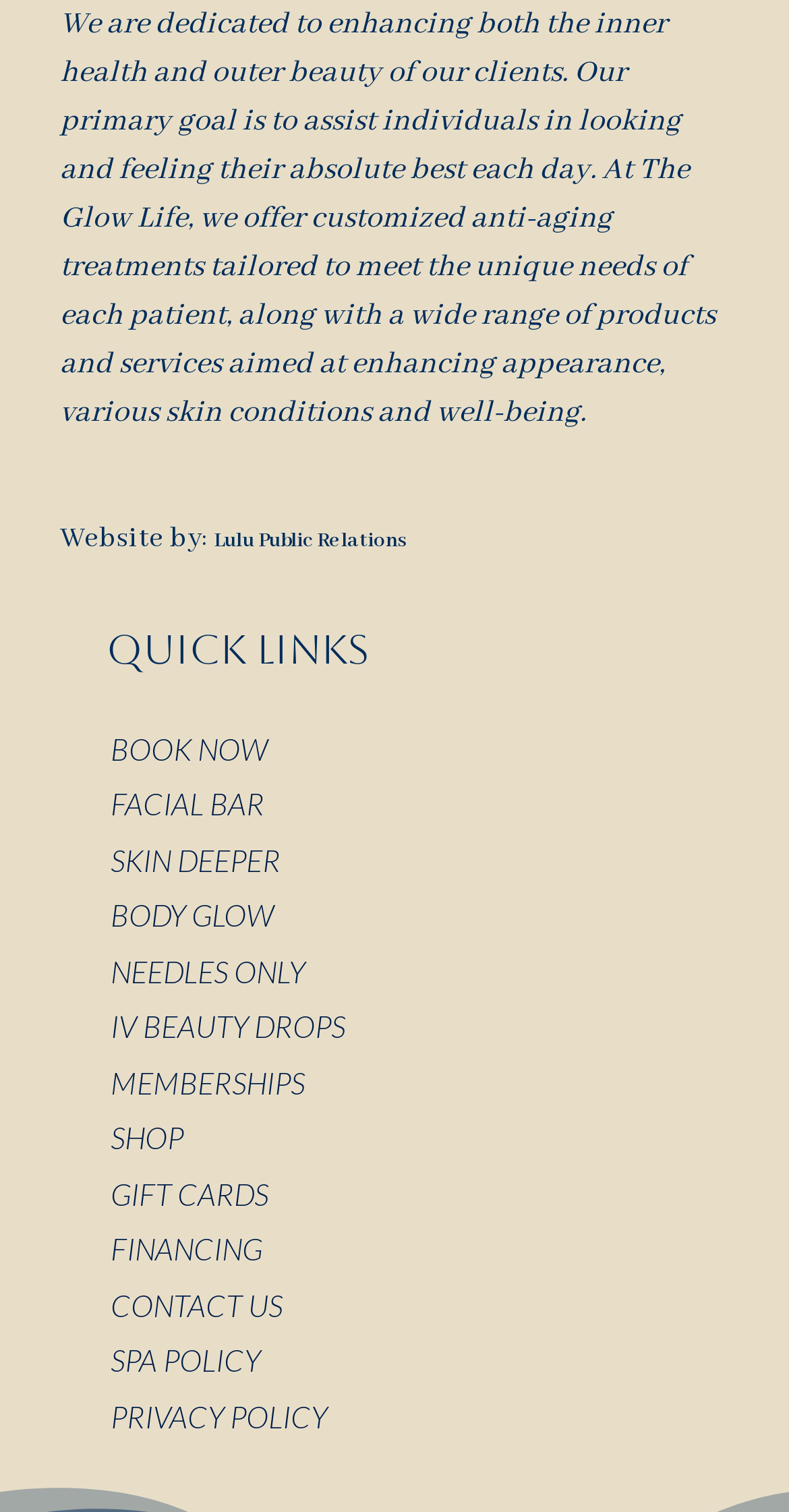Highlight the bounding box of the UI element that corresponds to this description: "IV Beauty Drops".

[0.14, 0.667, 0.438, 0.691]